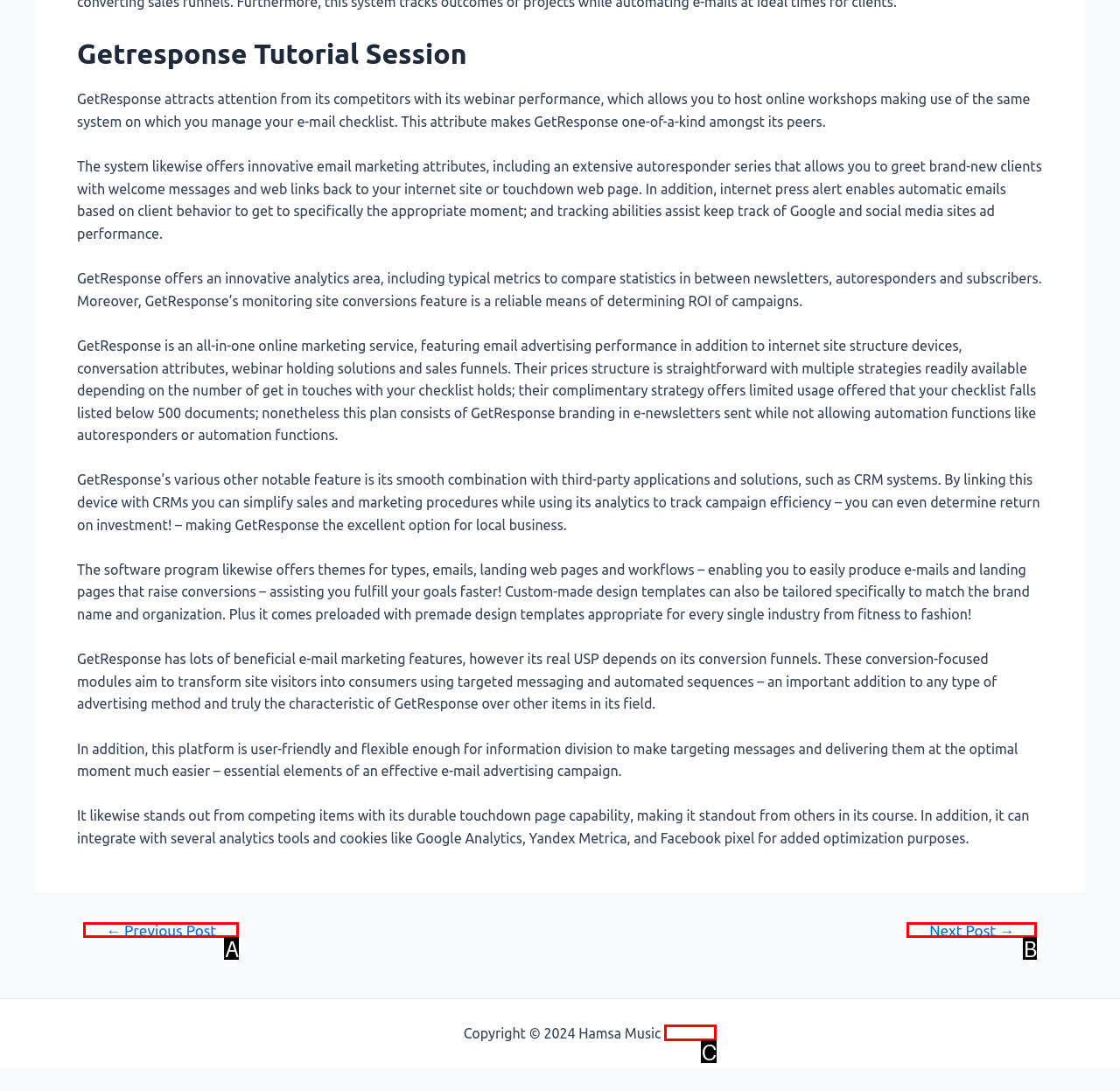Determine which UI element matches this description: Next Post →
Reply with the appropriate option's letter.

B